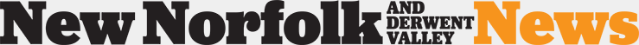What is the purpose of the logo?
Can you offer a detailed and complete answer to this question?

The logo of 'New Norfolk News' serves not only as a visual identity for the publication but also conveys a sense of connection to the local area and its readers, reflecting the outlet's commitment to covering news and events relevant to its readership.